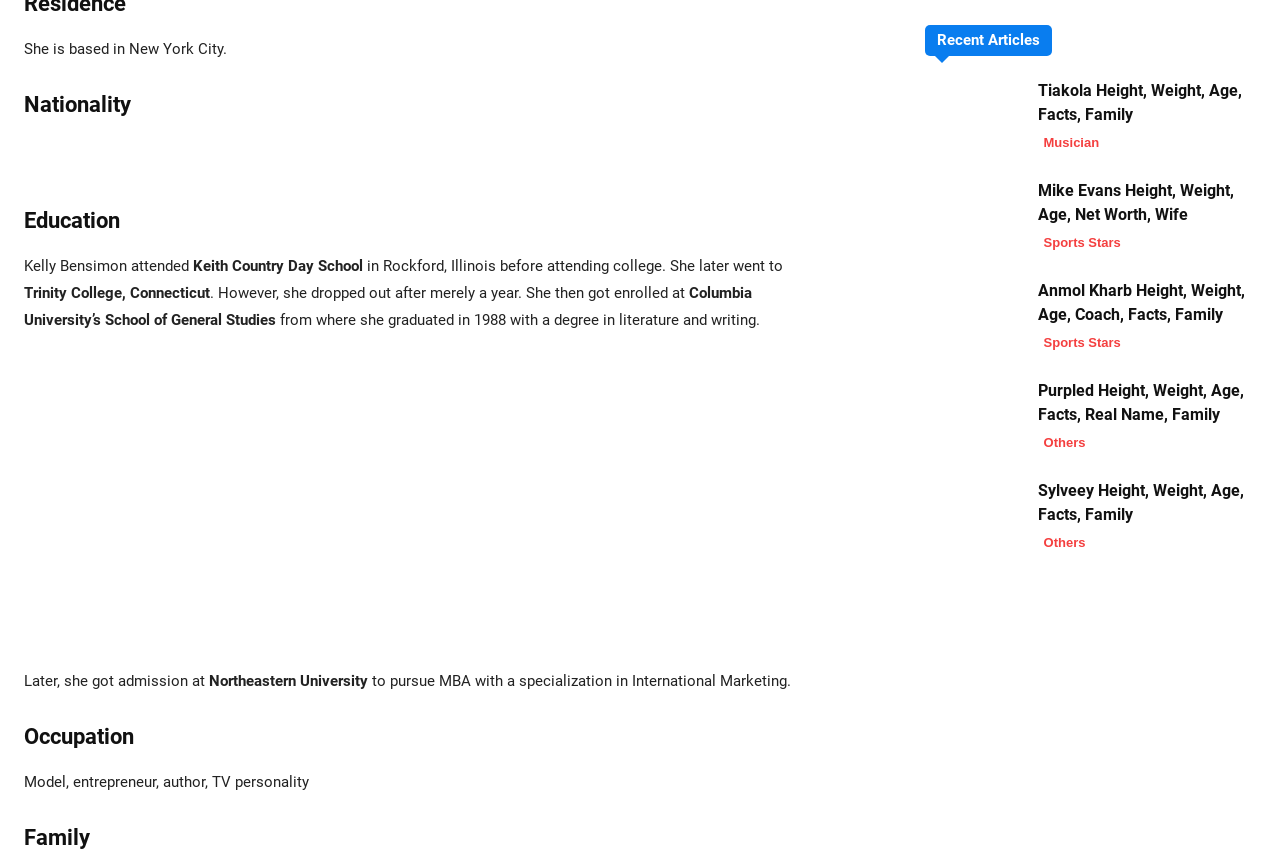Based on the description "Musician", find the bounding box of the specified UI element.

[0.811, 0.155, 0.863, 0.178]